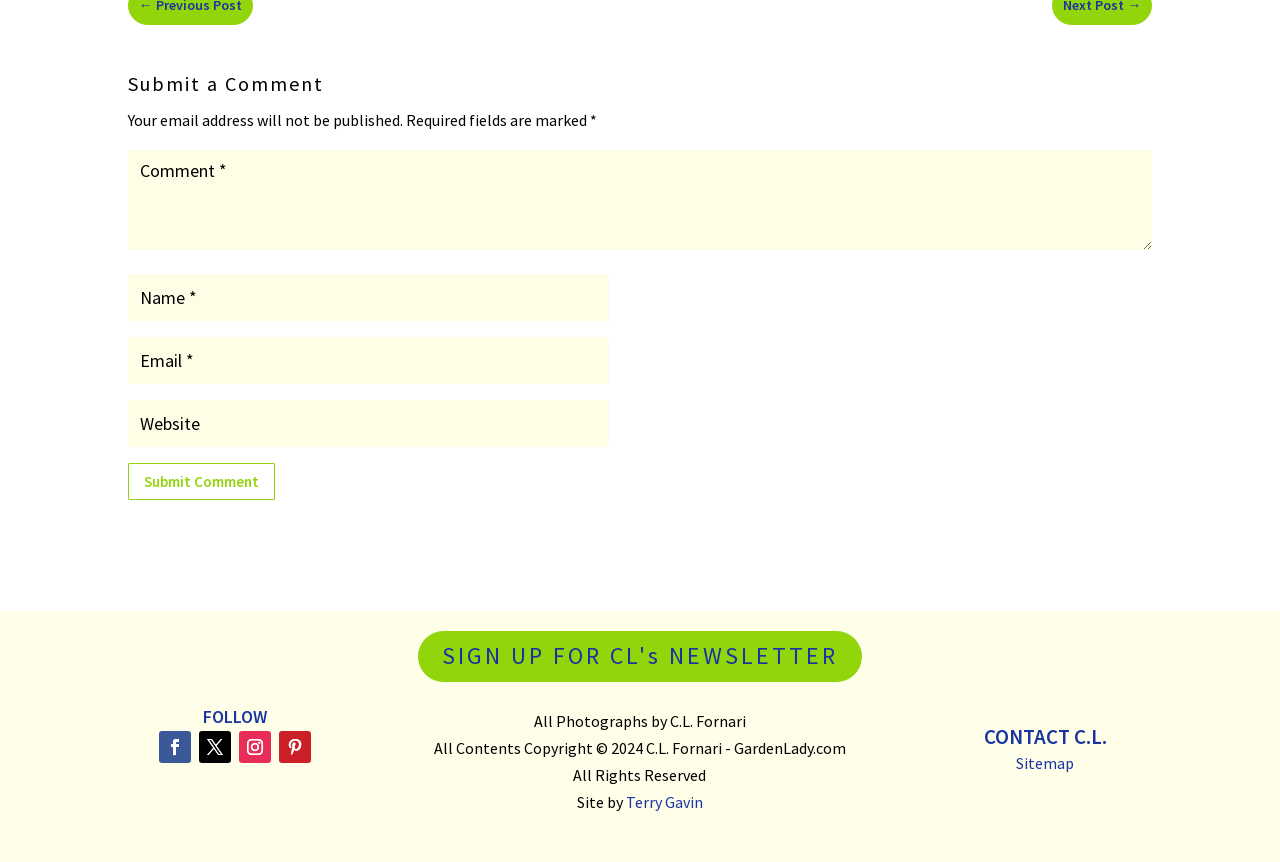Locate the bounding box coordinates of the region to be clicked to comply with the following instruction: "Click to share on Twitter". The coordinates must be four float numbers between 0 and 1, in the form [left, top, right, bottom].

None